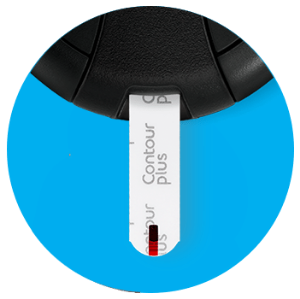Look at the image and answer the question in detail:
What is the purpose of the small red indicator on the test strip?

The small red indicator on the test strip suggests that the device is ready for testing or that a blood sample is needed, highlighting the device's functionality and user-friendly design.